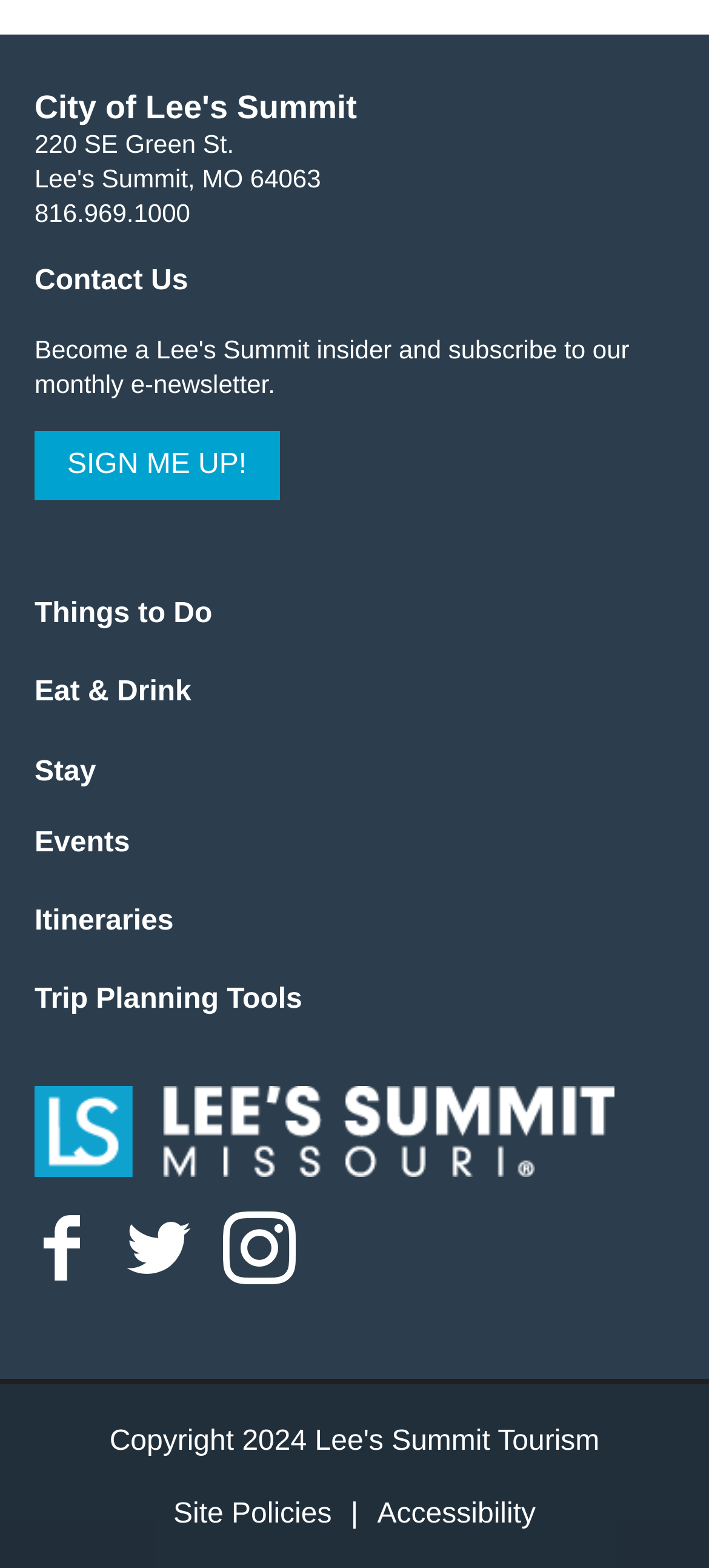Given the element description: "Stay", predict the bounding box coordinates of the UI element it refers to, using four float numbers between 0 and 1, i.e., [left, top, right, bottom].

[0.049, 0.482, 0.135, 0.502]